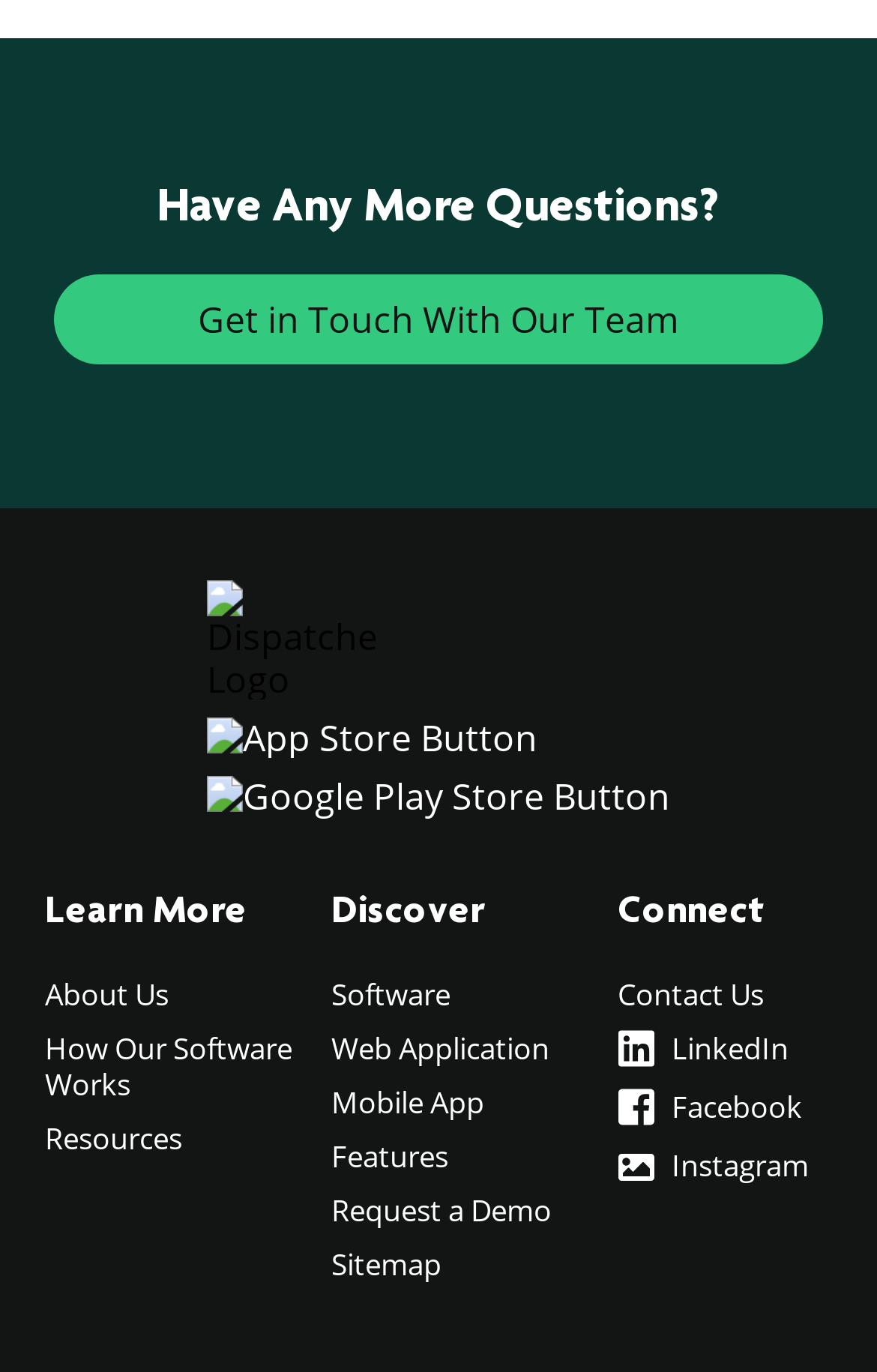Identify the bounding box coordinates of the part that should be clicked to carry out this instruction: "Learn more about the software".

[0.051, 0.748, 0.333, 0.804]